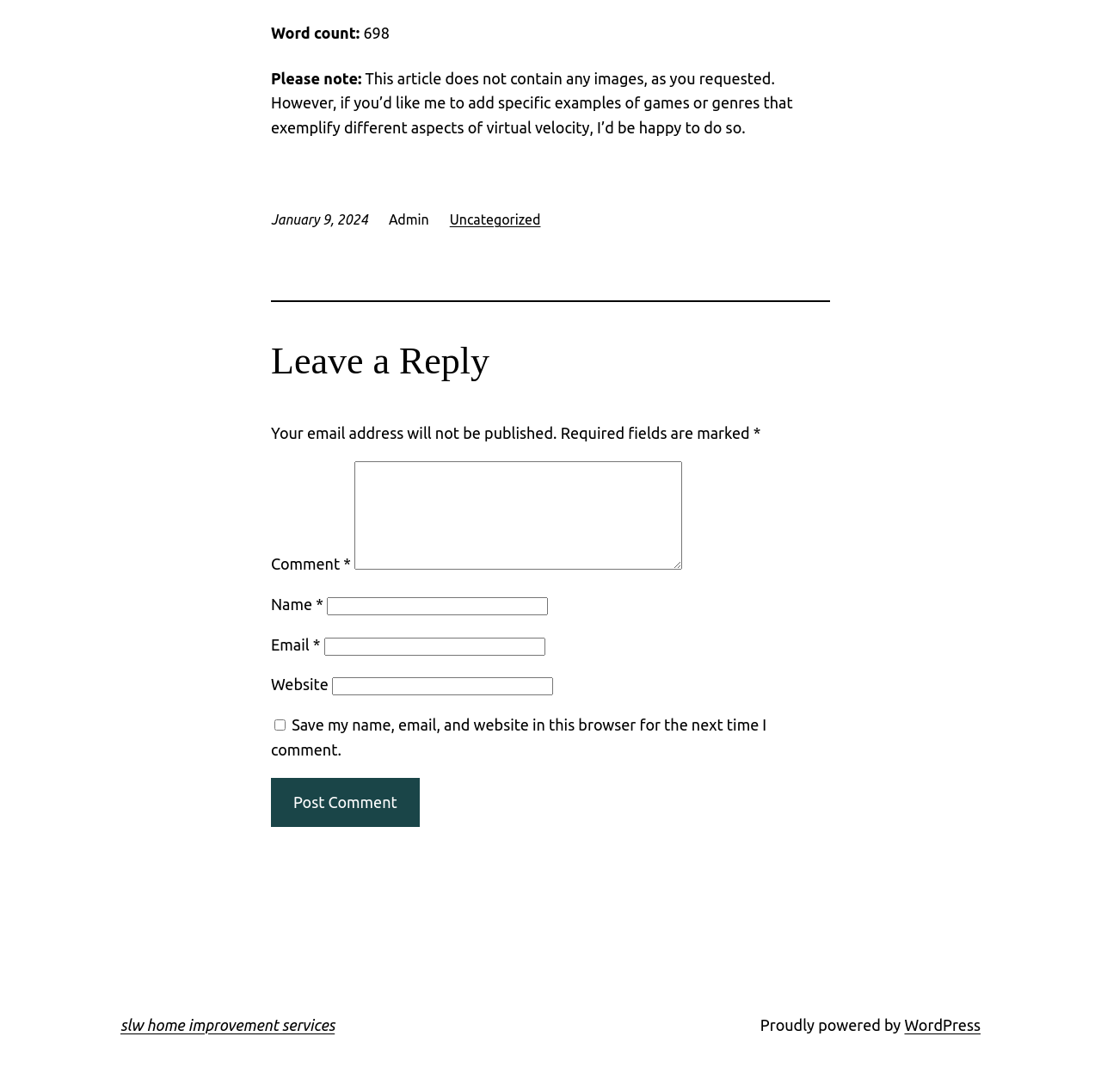Can you find the bounding box coordinates of the area I should click to execute the following instruction: "Visit the WordPress website"?

[0.821, 0.93, 0.891, 0.946]